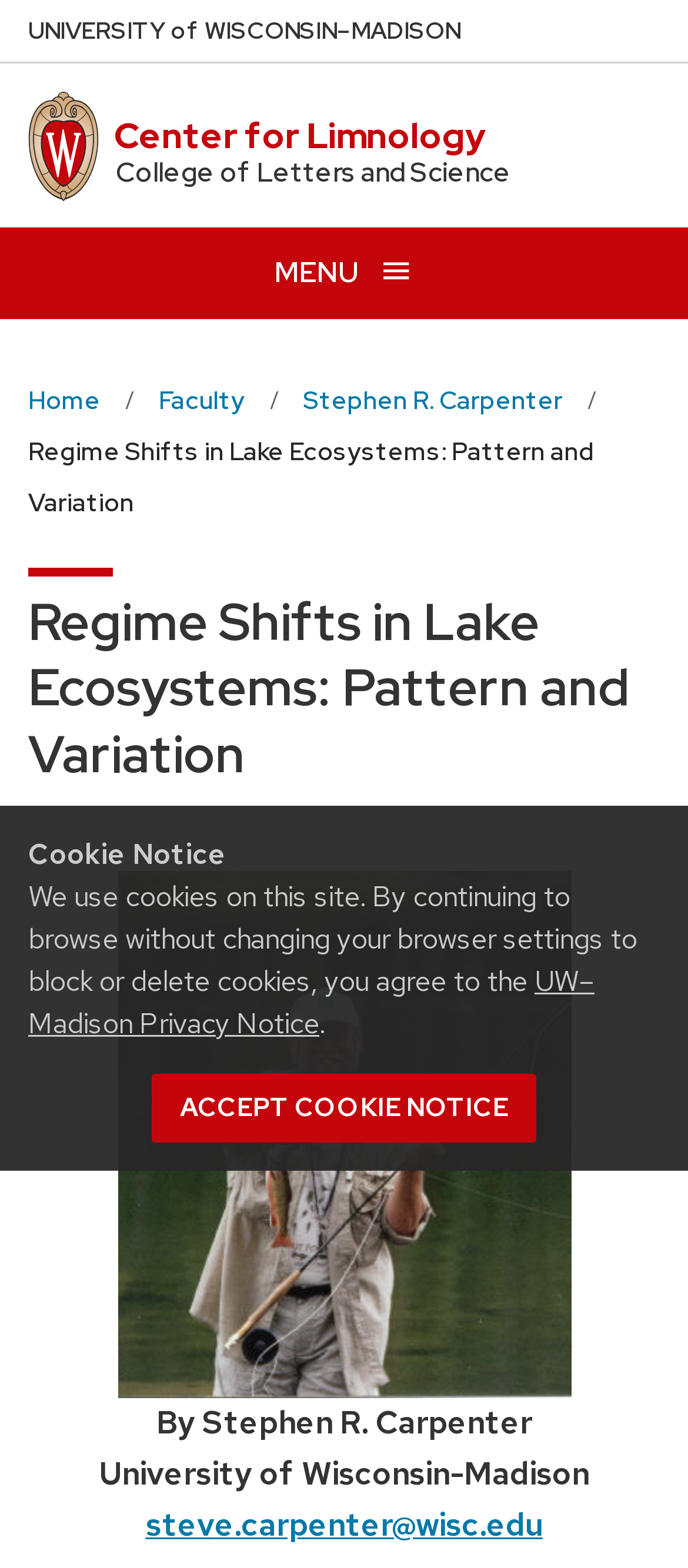What is the name of the center that the author is affiliated with?
Answer the question with as much detail as possible.

I found the answer by looking at the top navigation bar, where it says 'Center for Limnology' as one of the links.